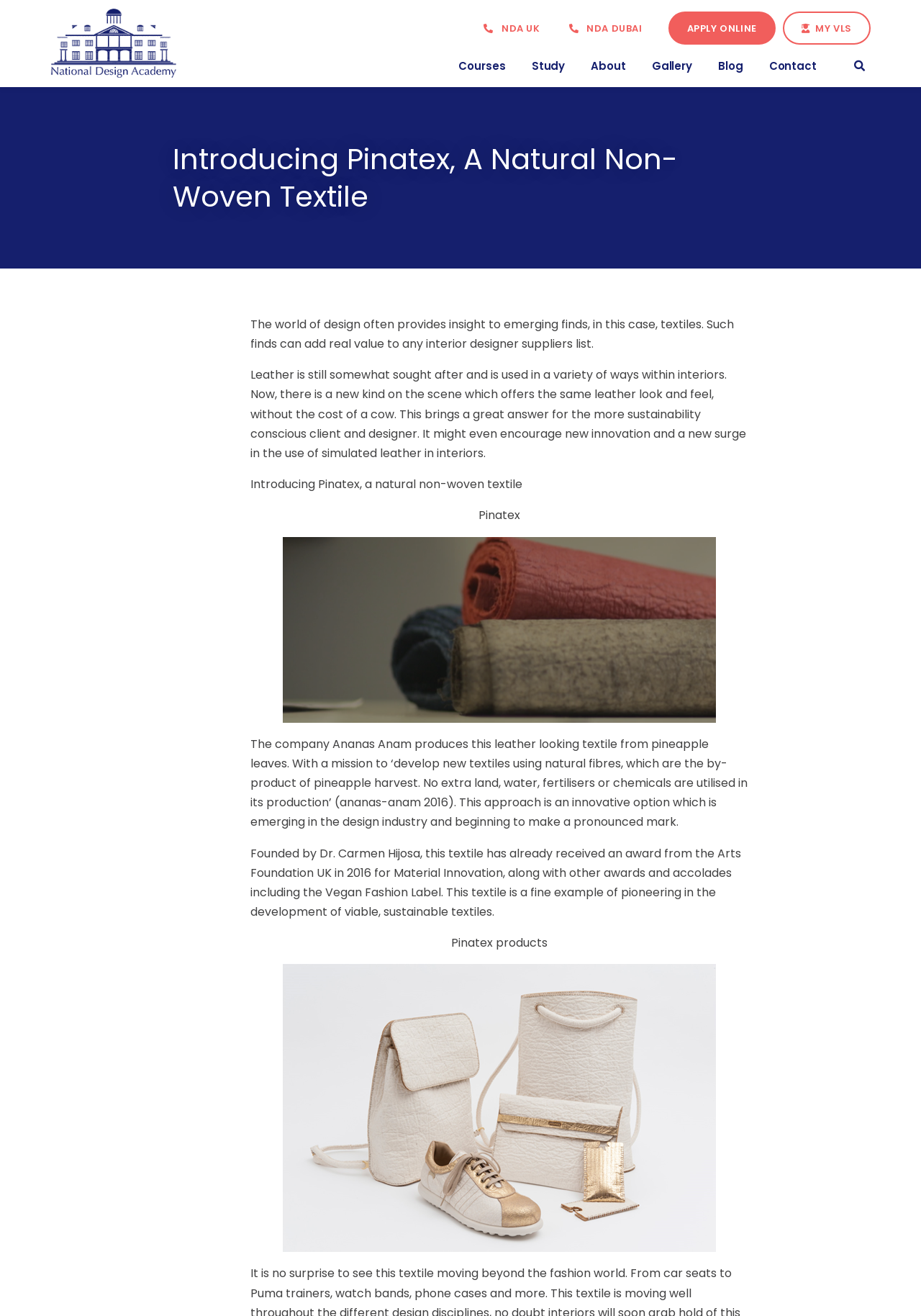Please answer the following question using a single word or phrase: 
What is Pinatex made from?

Pineapple leaves